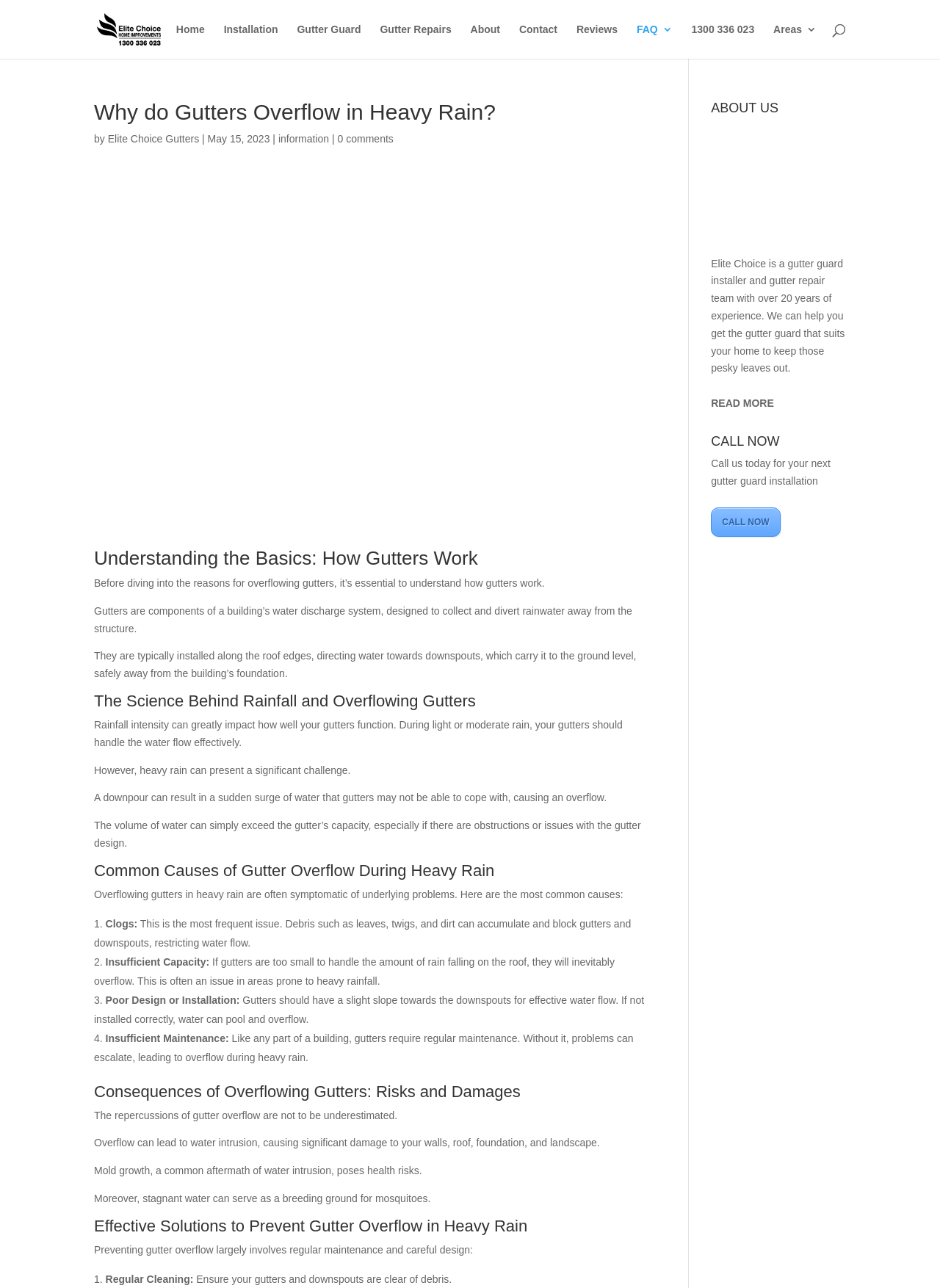What is the consequence of gutter overflow?
Look at the image and respond with a one-word or short-phrase answer.

Water intrusion and damage